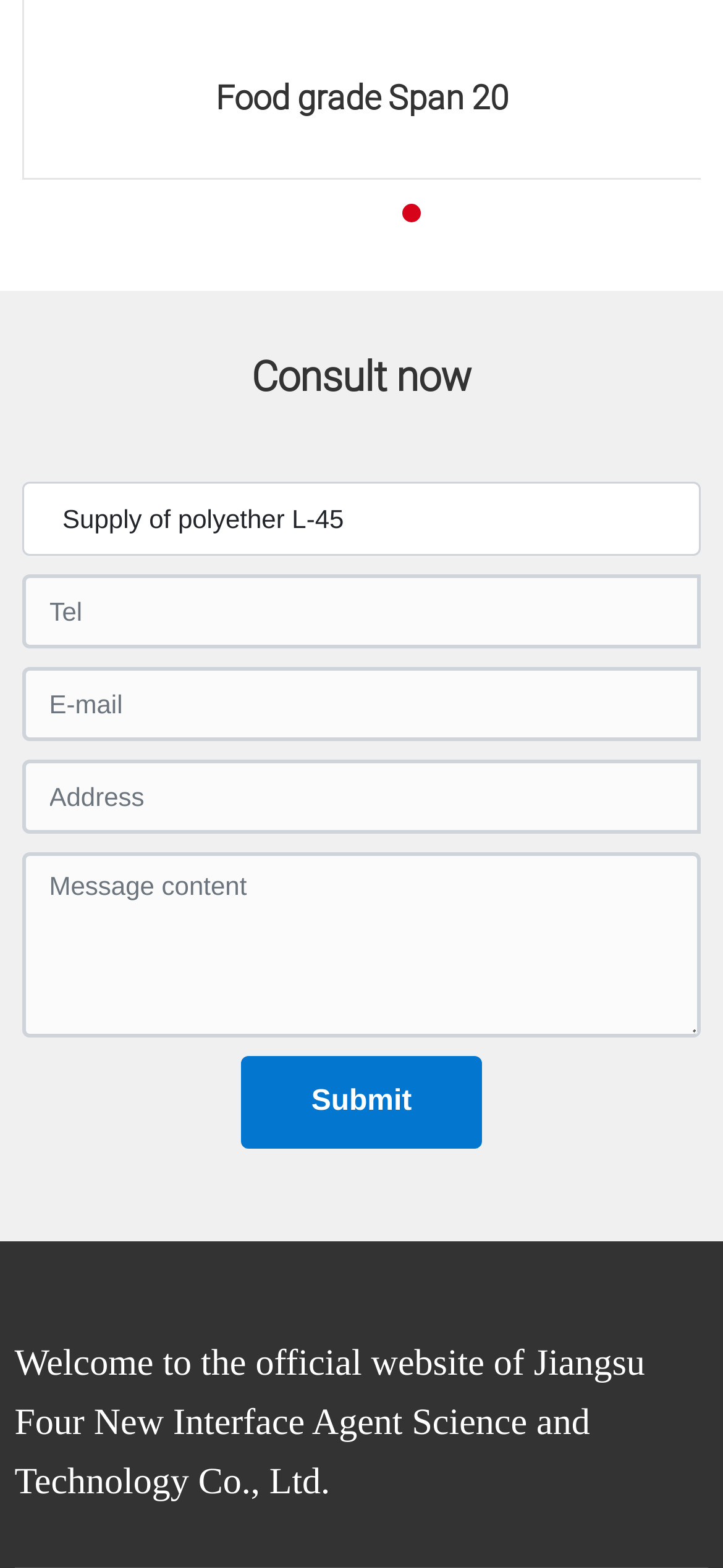Please predict the bounding box coordinates of the element's region where a click is necessary to complete the following instruction: "Go to slide 1". The coordinates should be represented by four float numbers between 0 and 1, i.e., [left, top, right, bottom].

[0.372, 0.13, 0.397, 0.142]